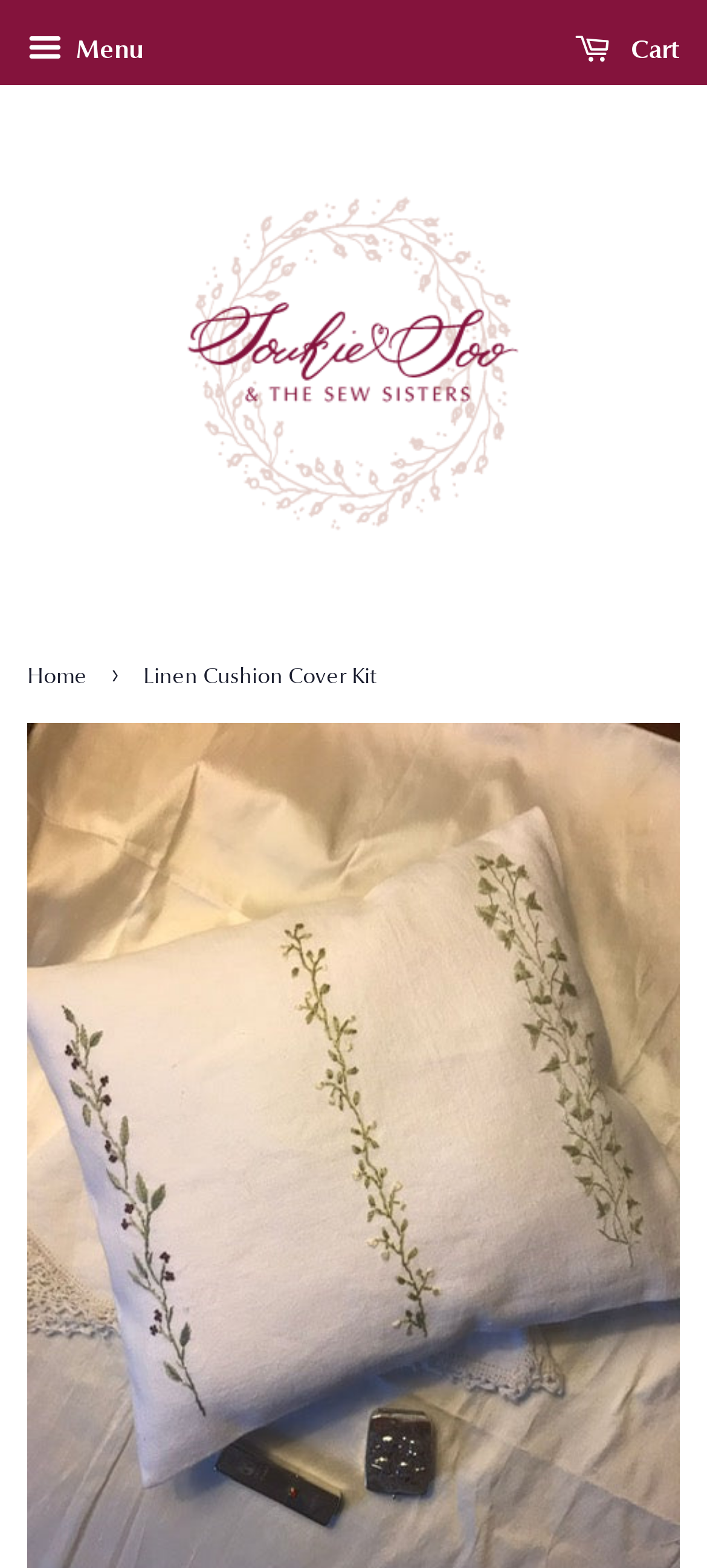Provide a one-word or brief phrase answer to the question:
Is the cart empty?

Unknown